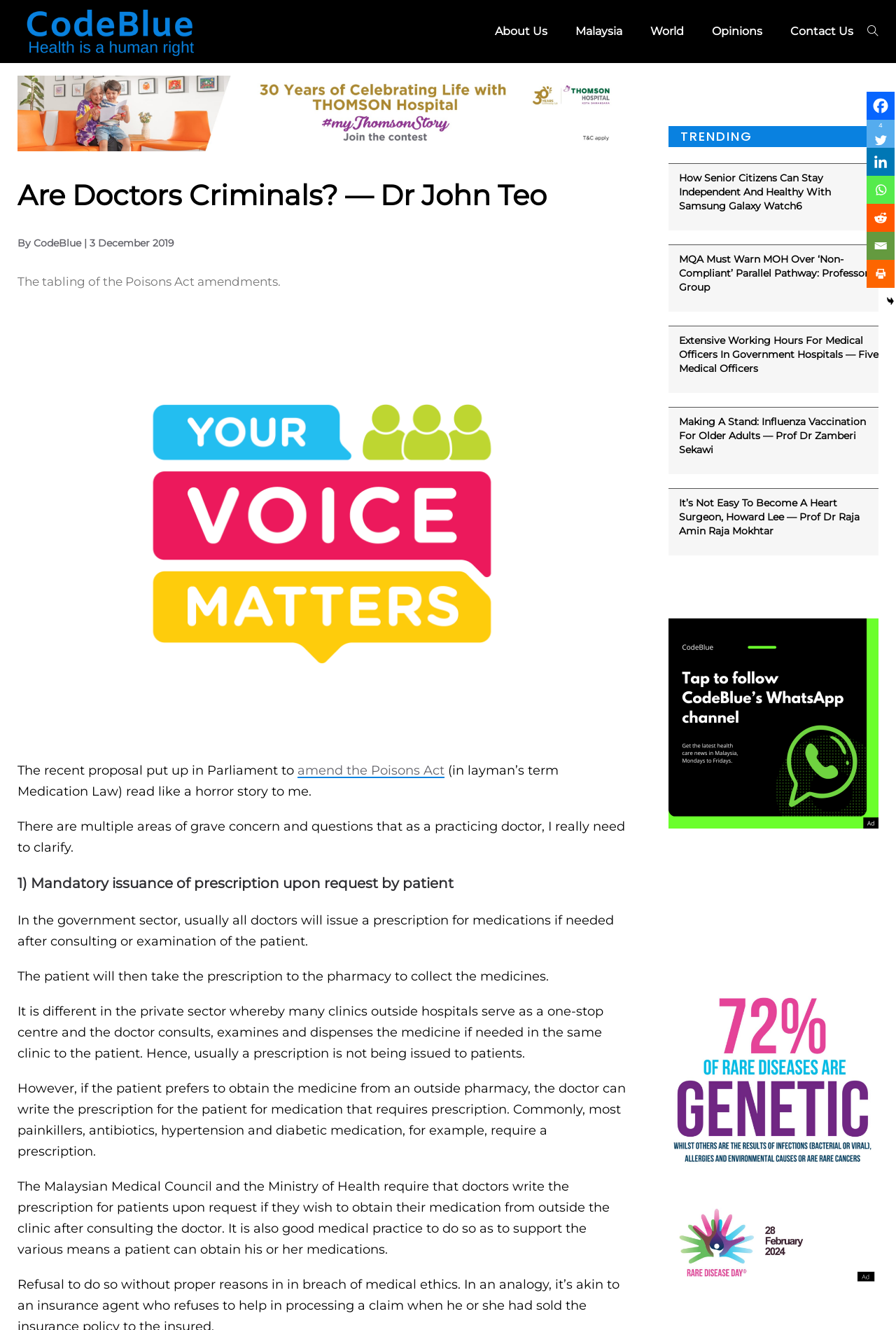Please determine the bounding box coordinates for the element that should be clicked to follow these instructions: "Click on the 'Contact Us' link".

[0.866, 0.0, 0.968, 0.047]